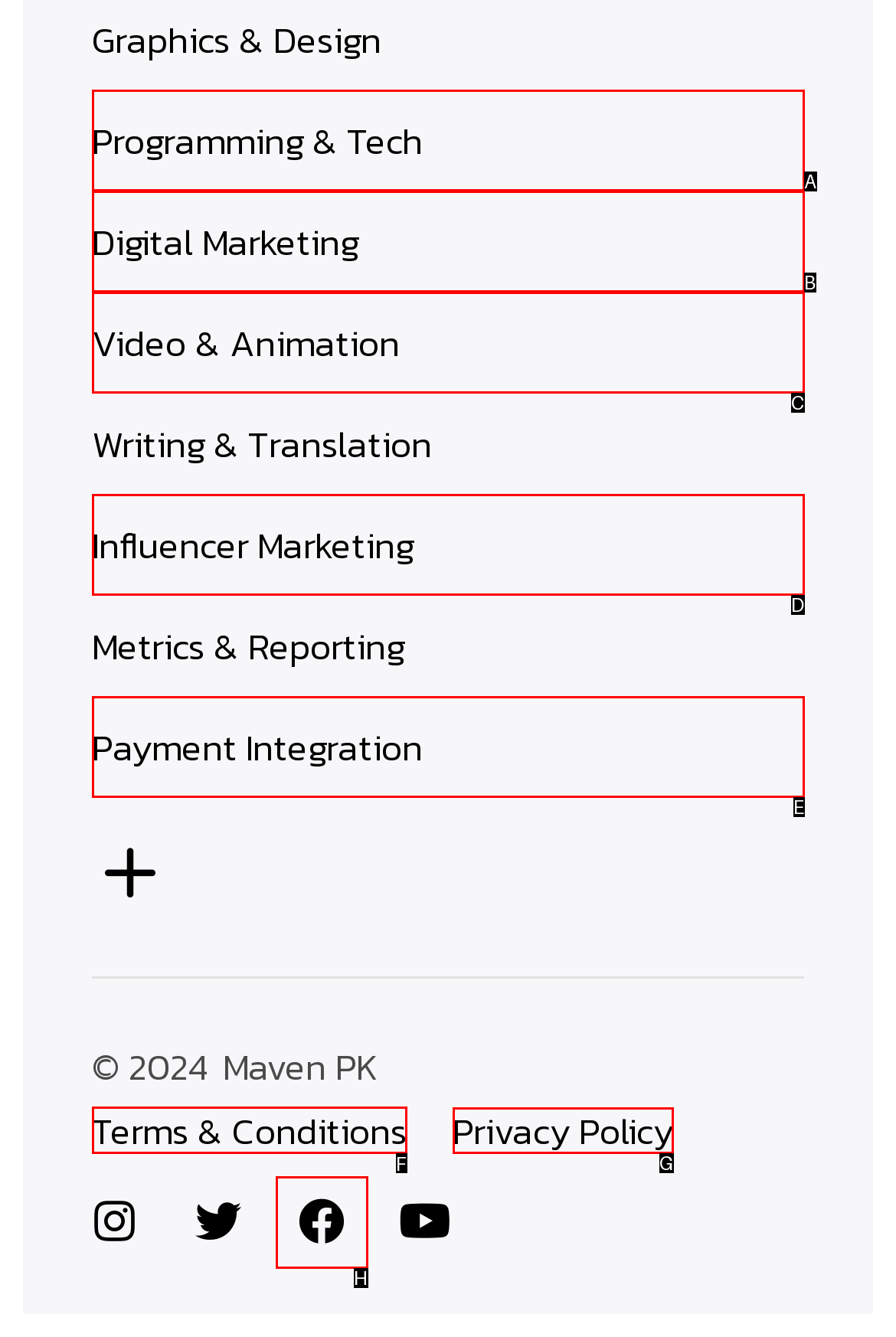Select the appropriate HTML element that needs to be clicked to finish the task: Check Terms & Conditions
Reply with the letter of the chosen option.

F